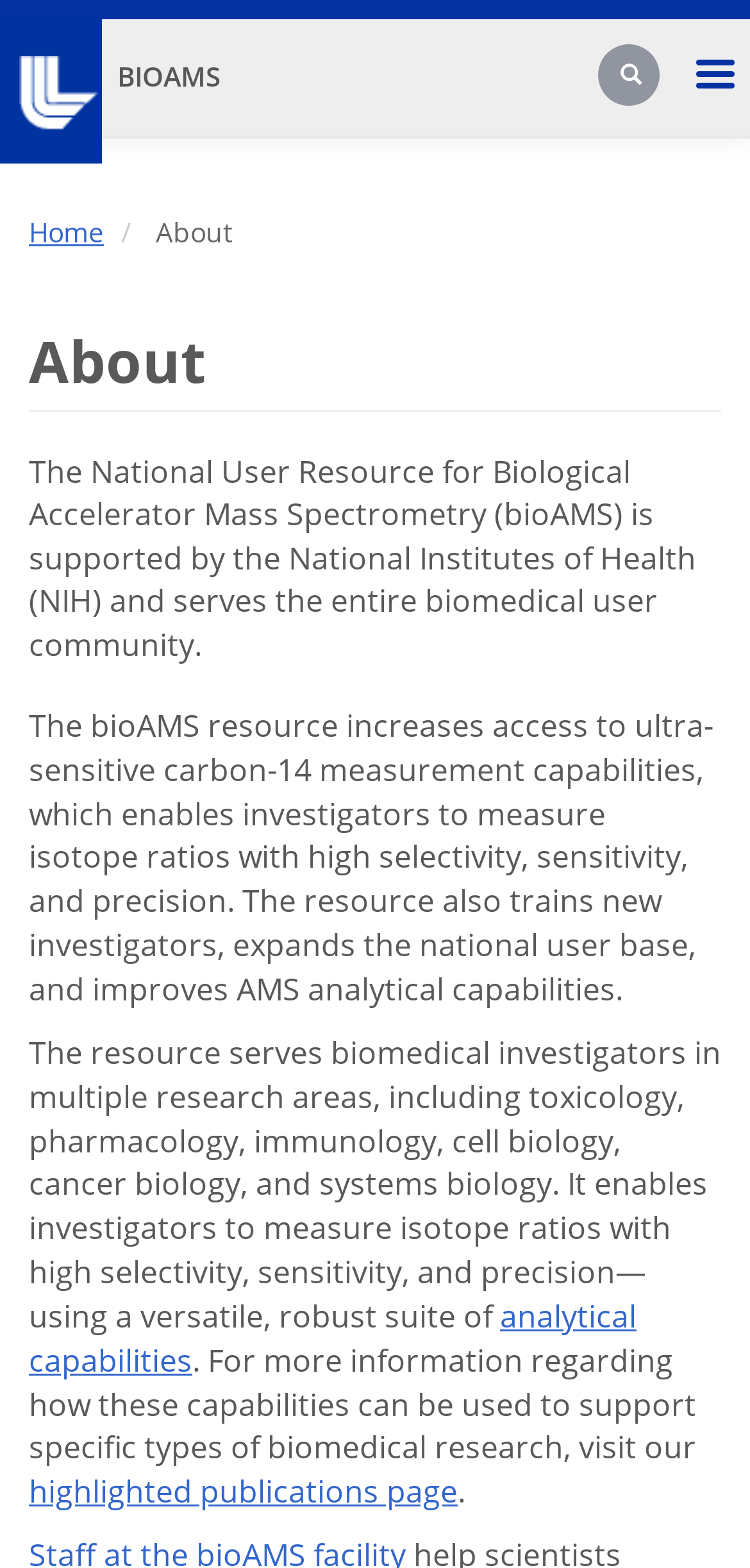What is the highlighted publications page for?
Based on the visual details in the image, please answer the question thoroughly.

By reading the static text elements on the webpage, I found that the highlighted publications page is for supporting specific types of biomedical research, and it provides more information on how the bioAMS resource's capabilities can be used to support such research.